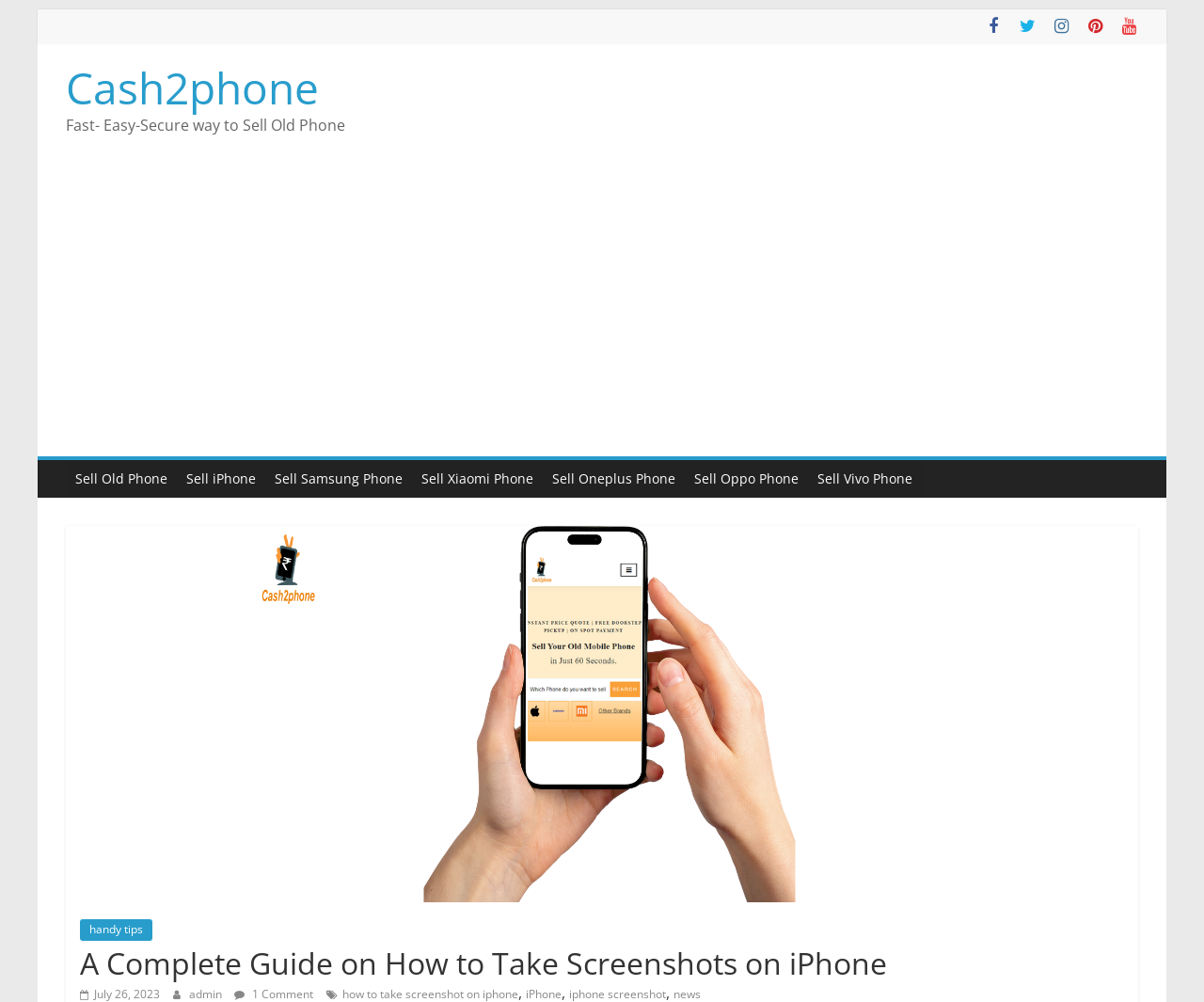Generate the text content of the main headline of the webpage.

A Complete Guide on How to Take Screenshots on iPhone